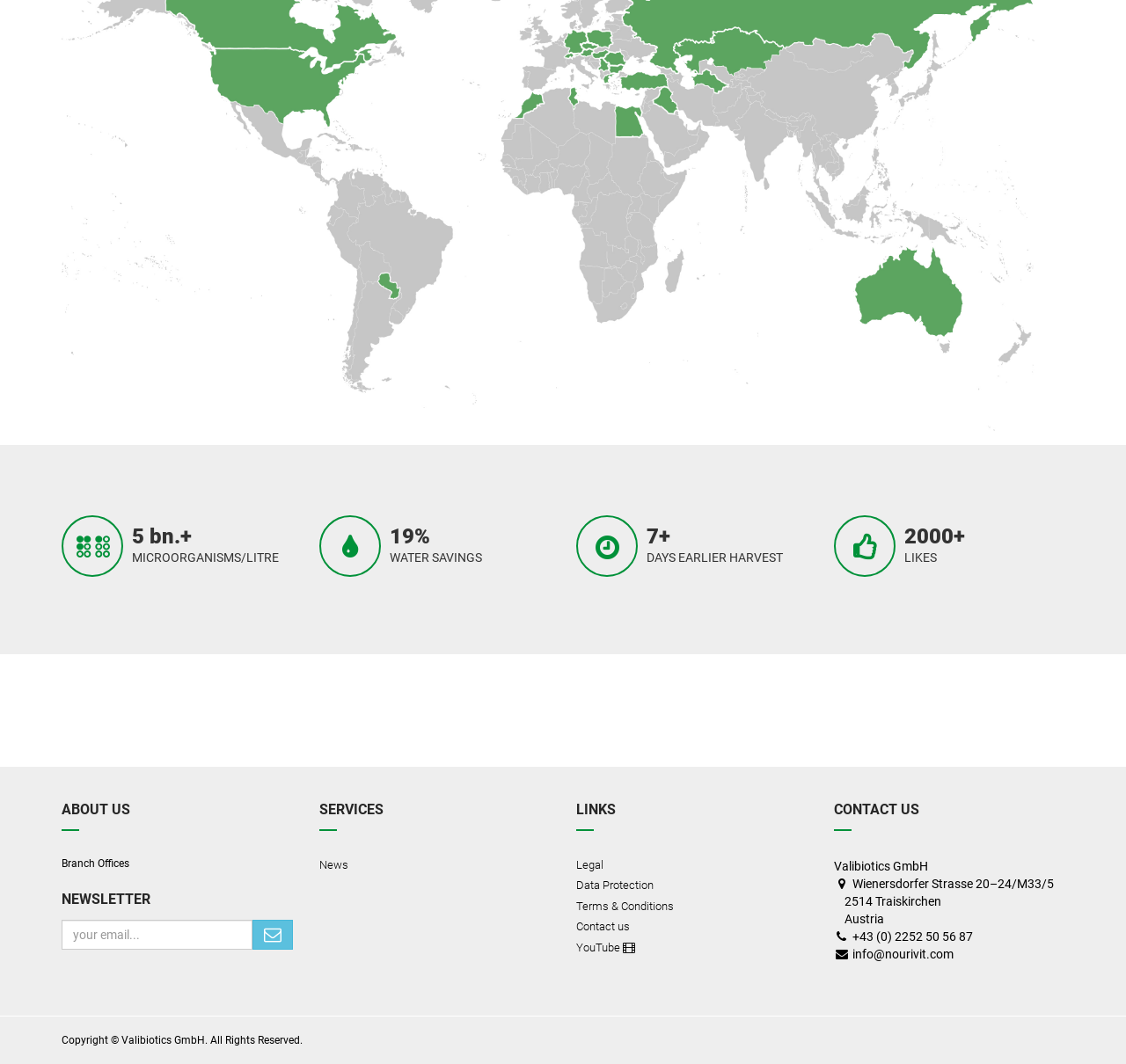What is the email address?
From the screenshot, provide a brief answer in one word or phrase.

info@nourivit.com